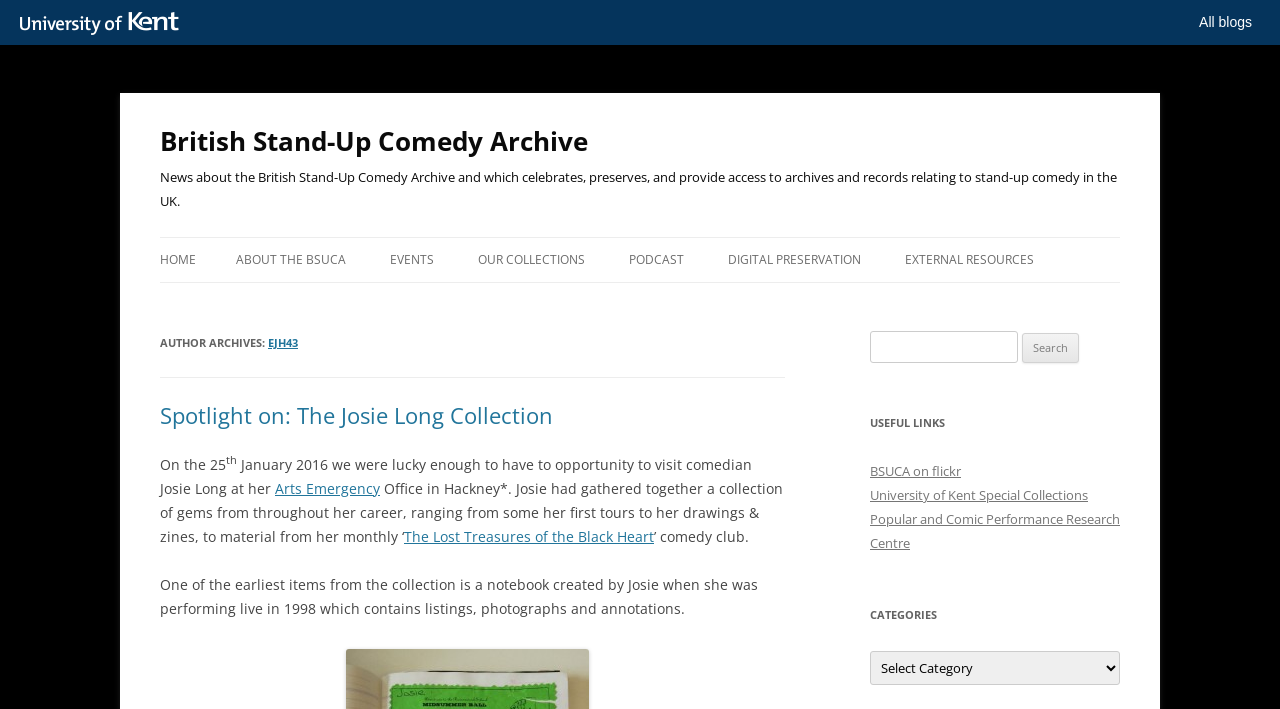Provide the bounding box coordinates of the HTML element described as: "External resources". The bounding box coordinates should be four float numbers between 0 and 1, i.e., [left, top, right, bottom].

[0.707, 0.336, 0.808, 0.398]